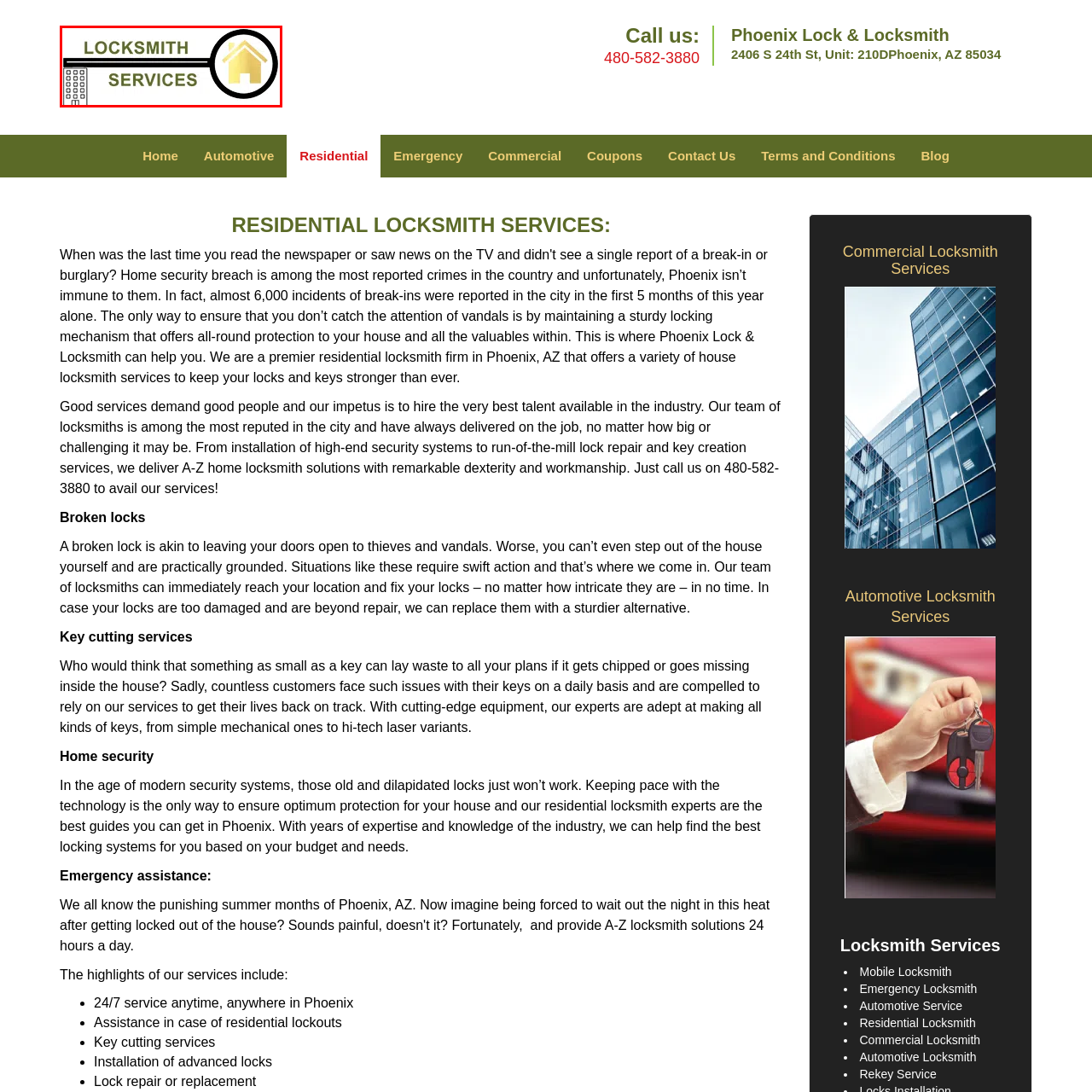Generate a comprehensive caption for the image section marked by the red box.

The image features a stylized graphic representing locksmith services, prominently displaying the word "LOCKSMITH" in bold green letters. Adjacent to the text, there is a visual element resembling a key, which connects to an illustration of a house, symbolizing home security. The design effectively conveys the essence of locksmith services, emphasizing their role in residential security solutions. This image is associated with Phoenix Lock & Locksmith, a company specializing in a range of locksmithing services, including emergency assistance, key cutting, and lock repairs, ensuring safety and security for homes in Phoenix, AZ.